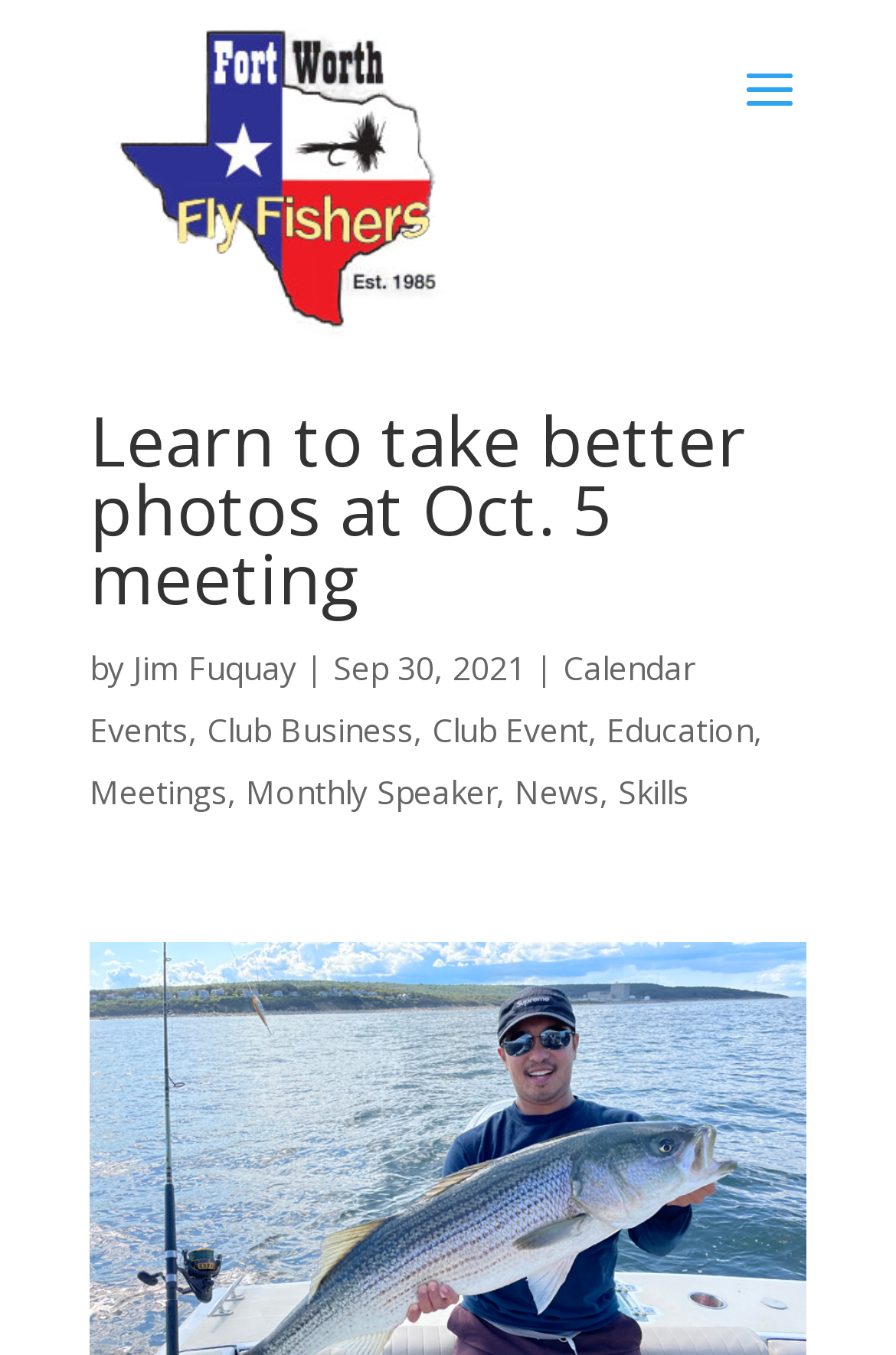Given the element description: "Club Event", predict the bounding box coordinates of this UI element. The coordinates must be four float numbers between 0 and 1, given as [left, top, right, bottom].

[0.482, 0.523, 0.656, 0.555]